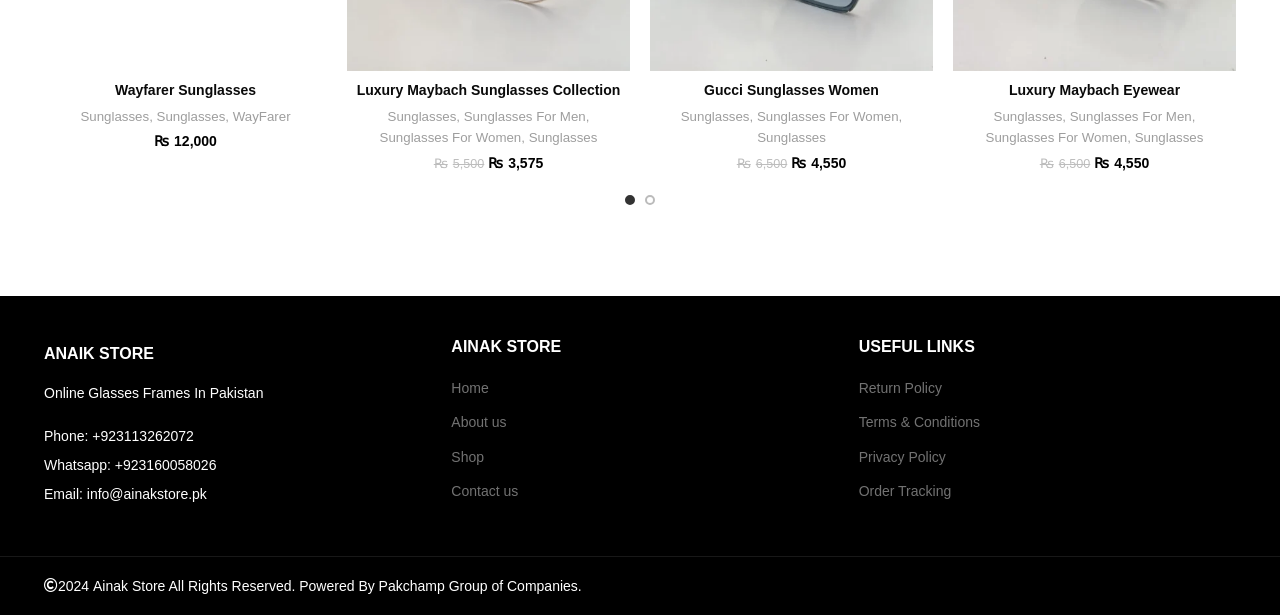Locate the bounding box coordinates of the element that should be clicked to execute the following instruction: "View Luxury Maybach Sunglasses Collection".

[0.271, 0.132, 0.492, 0.164]